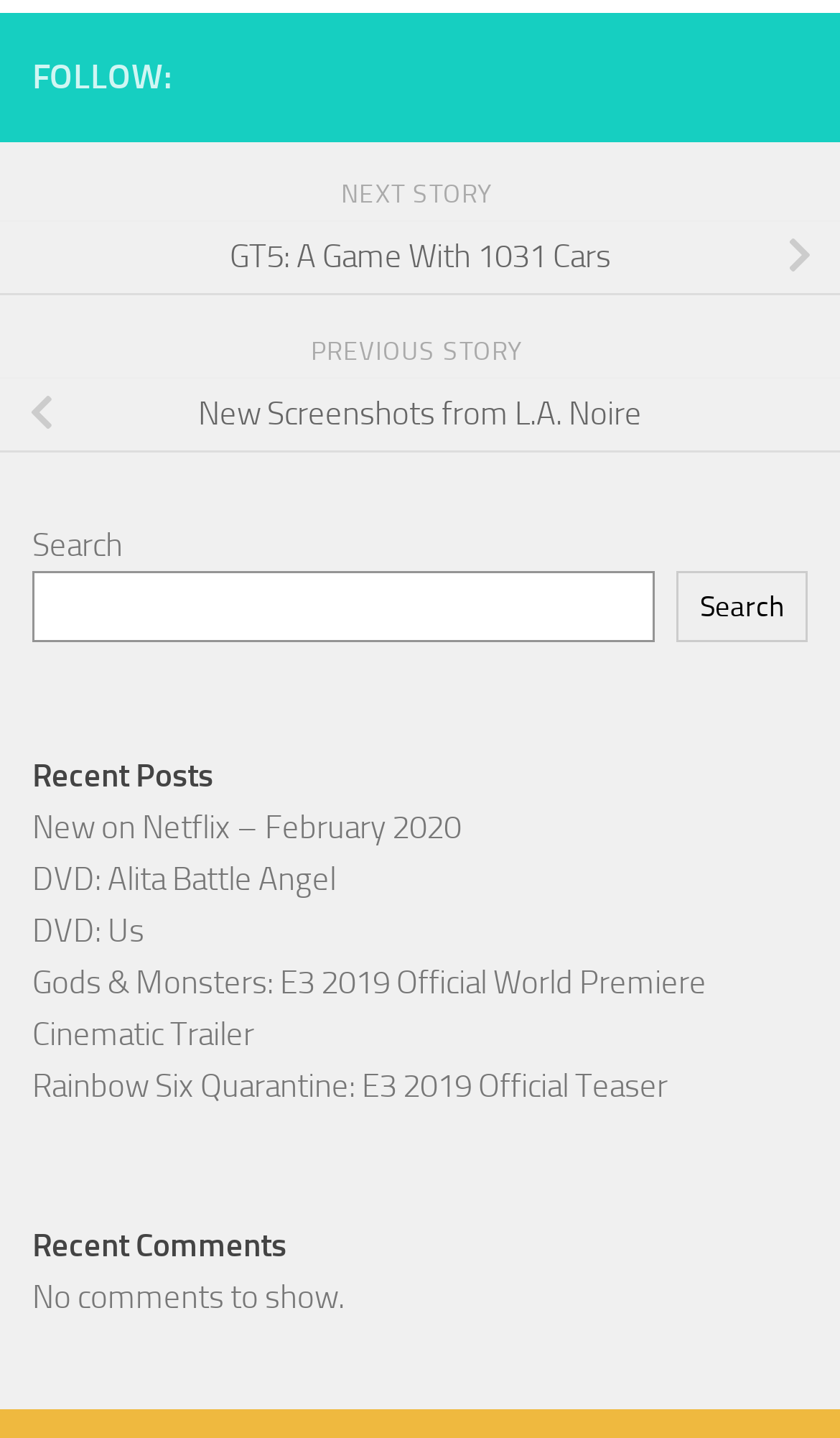How many links are there in the Recent Posts section?
Refer to the screenshot and answer in one word or phrase.

5